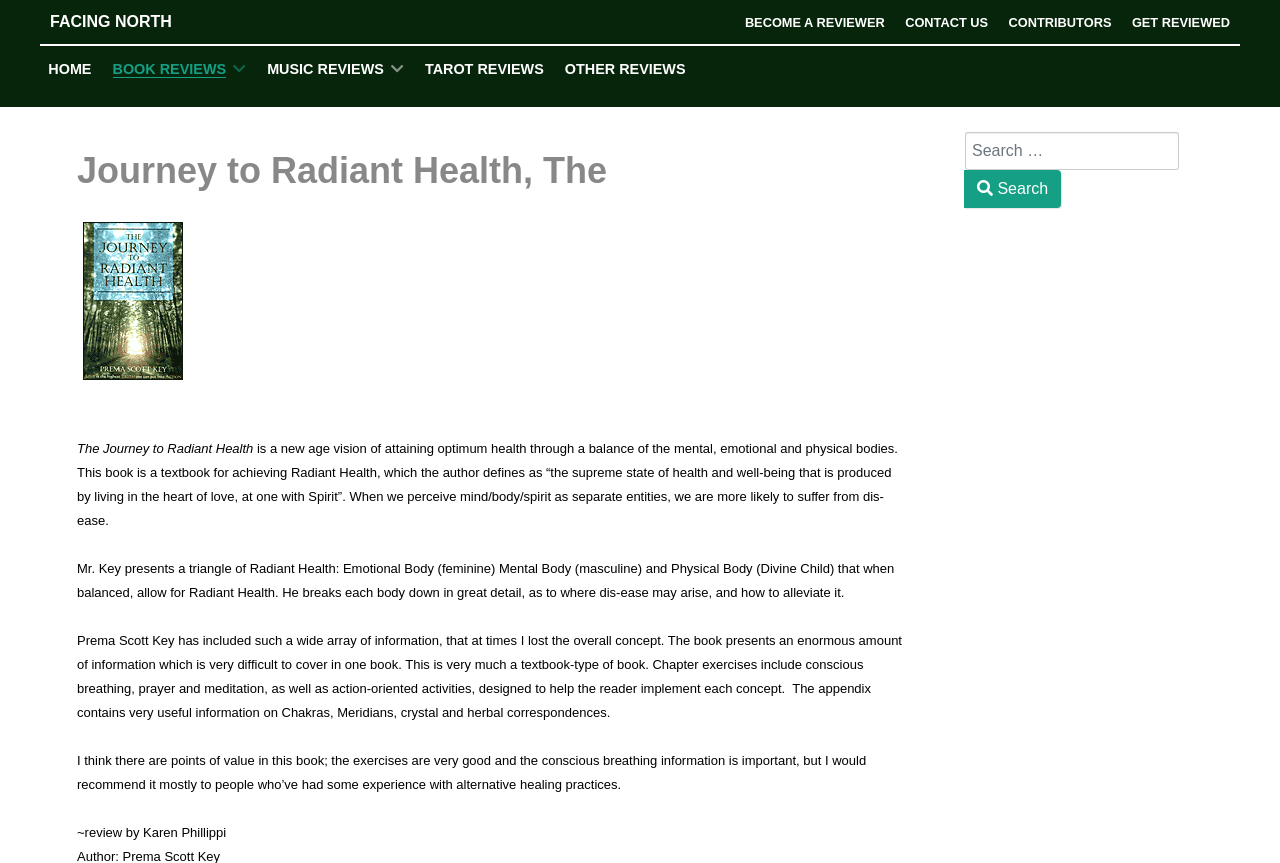Find the bounding box coordinates of the clickable area required to complete the following action: "Click the Home link".

None